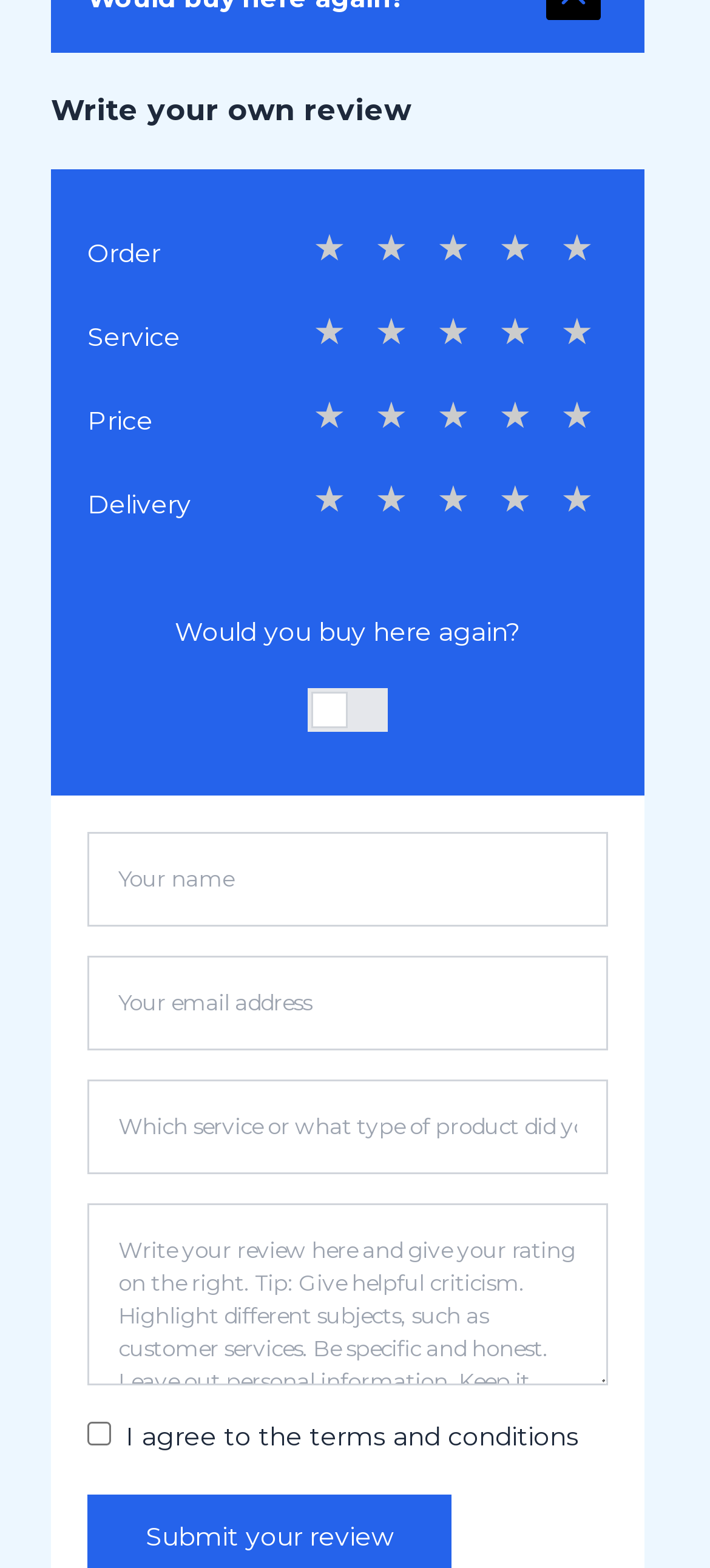Locate the bounding box for the described UI element: "★". Ensure the coordinates are four float numbers between 0 and 1, formatted as [left, top, right, bottom].

[0.42, 0.247, 0.508, 0.282]